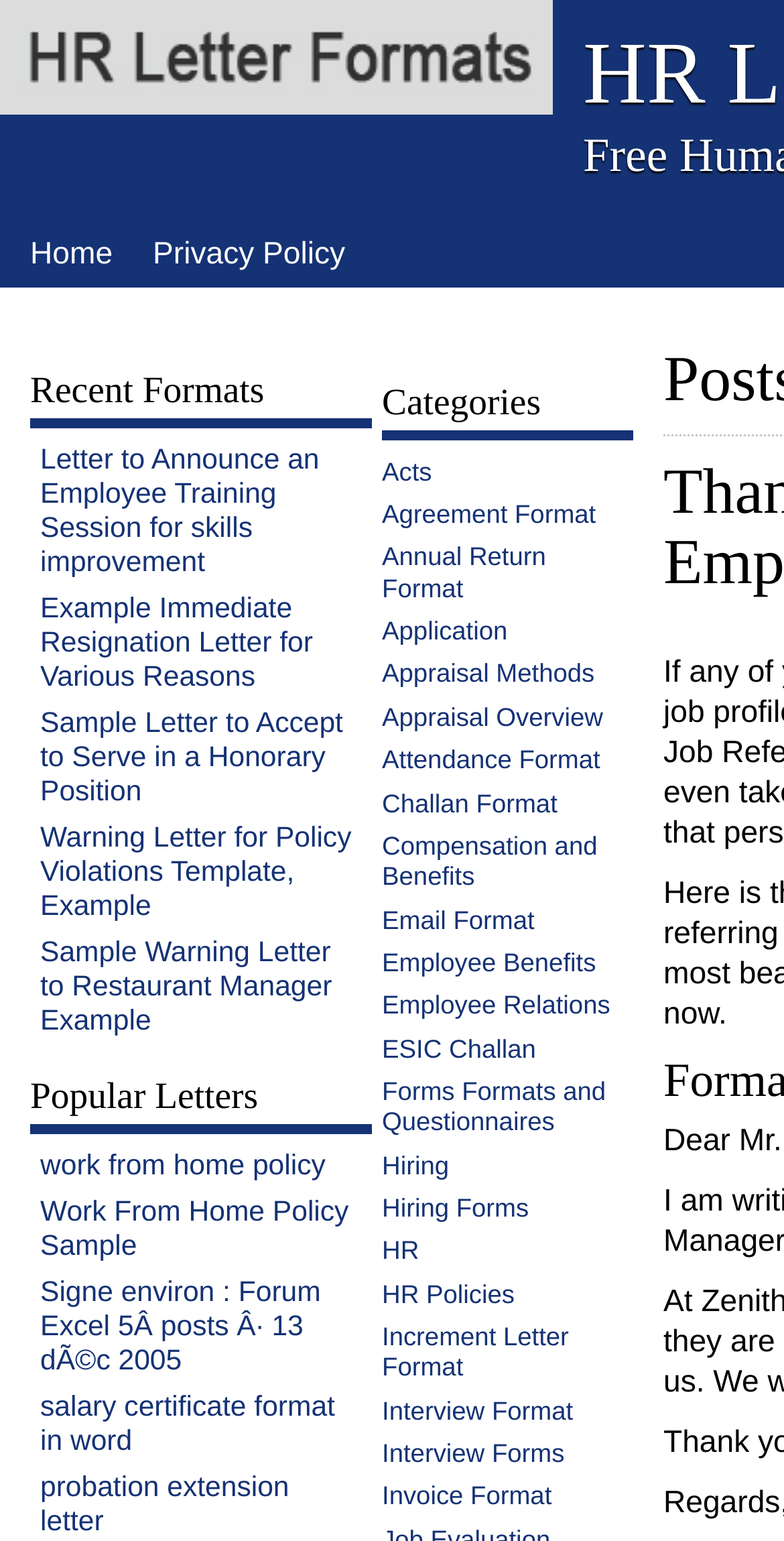Using details from the image, please answer the following question comprehensively:
What is the last link under 'Popular Letters'?

I scrolled down to the 'Popular Letters' section and found that the last link is 'probation extension letter'.